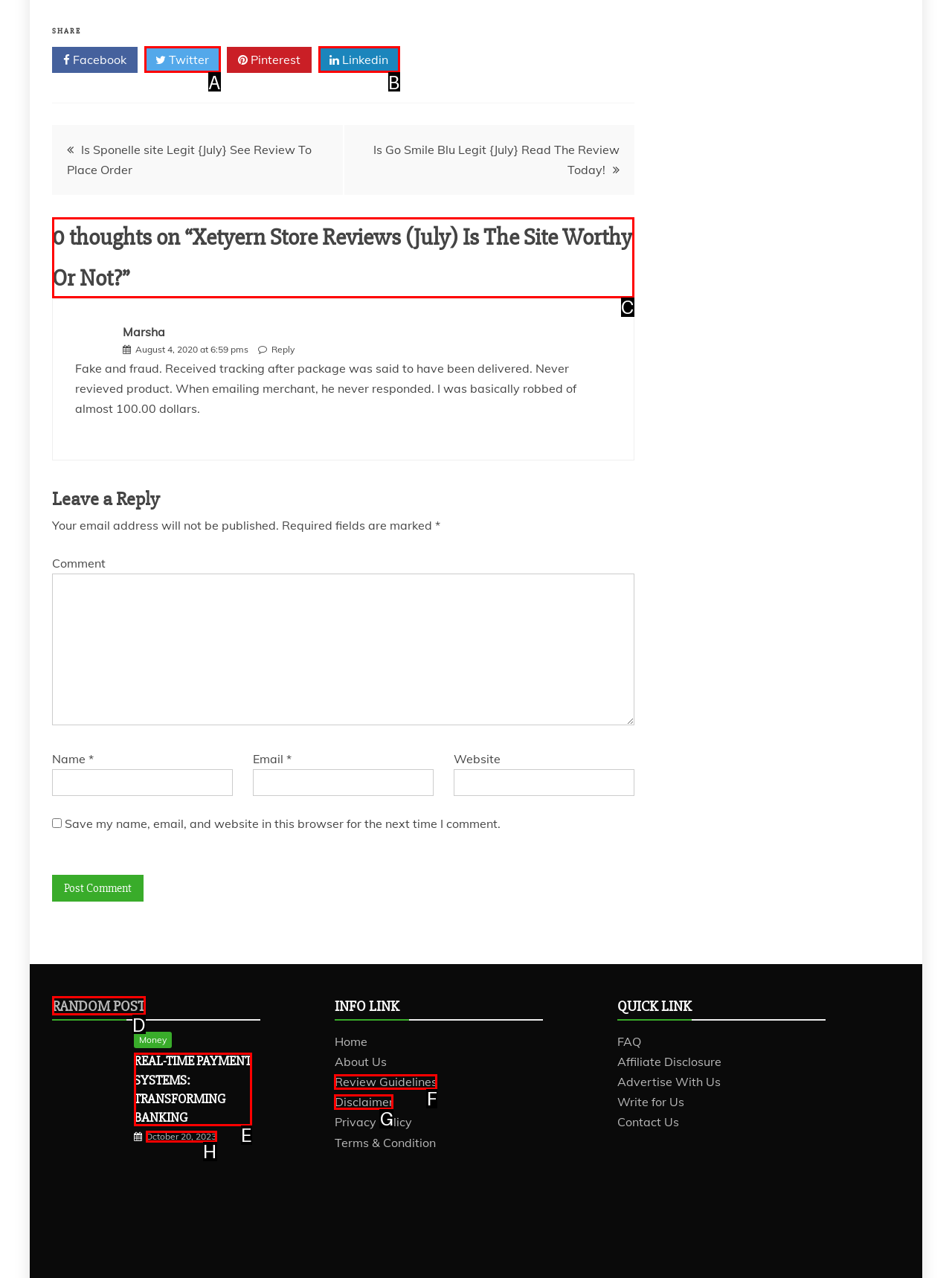Identify the correct UI element to click to follow this instruction: Read the review of Xetyern Store
Respond with the letter of the appropriate choice from the displayed options.

C